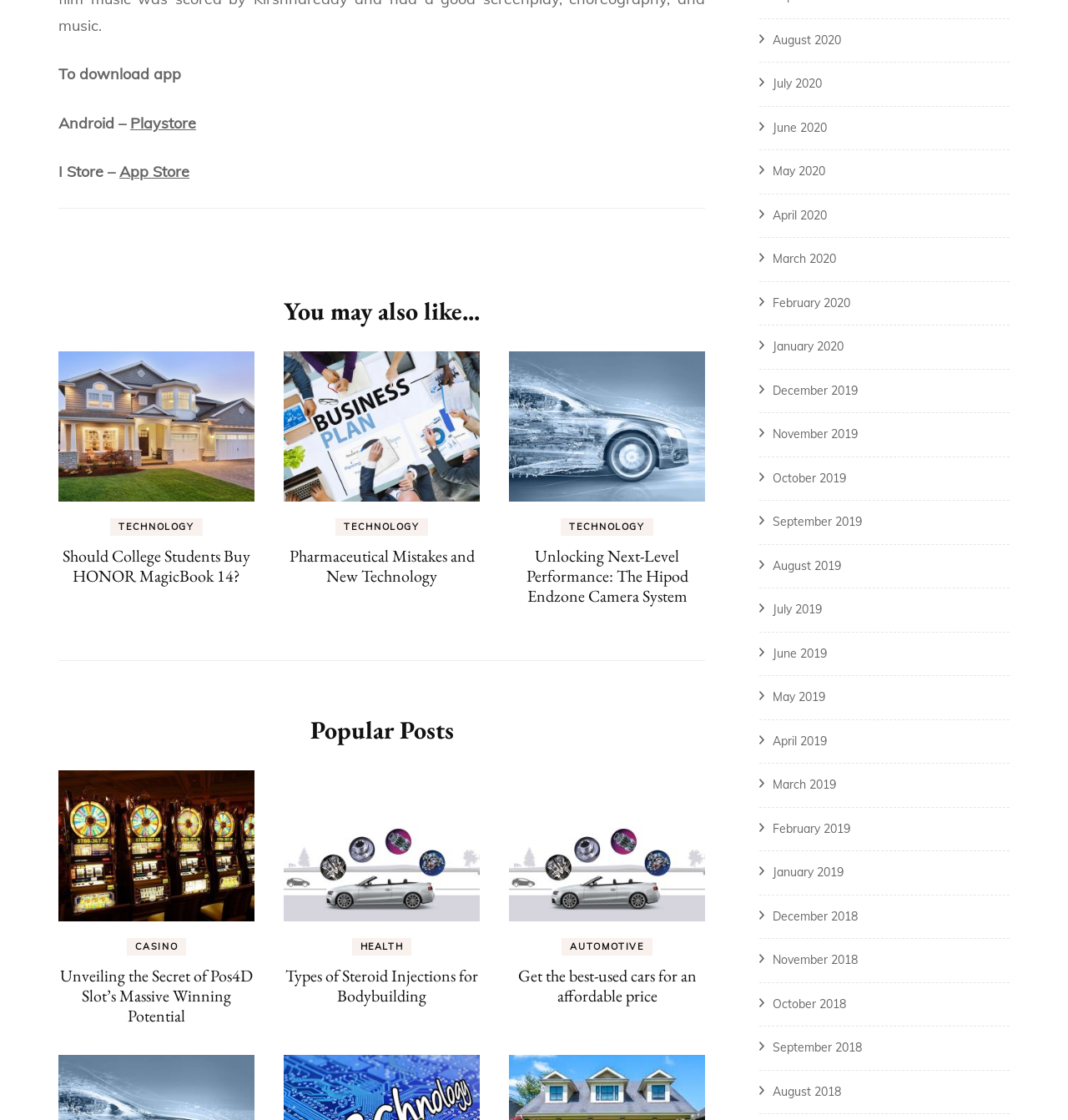Determine the bounding box coordinates of the region I should click to achieve the following instruction: "View the 'CASINO' category". Ensure the bounding box coordinates are four float numbers between 0 and 1, i.e., [left, top, right, bottom].

[0.118, 0.562, 0.175, 0.578]